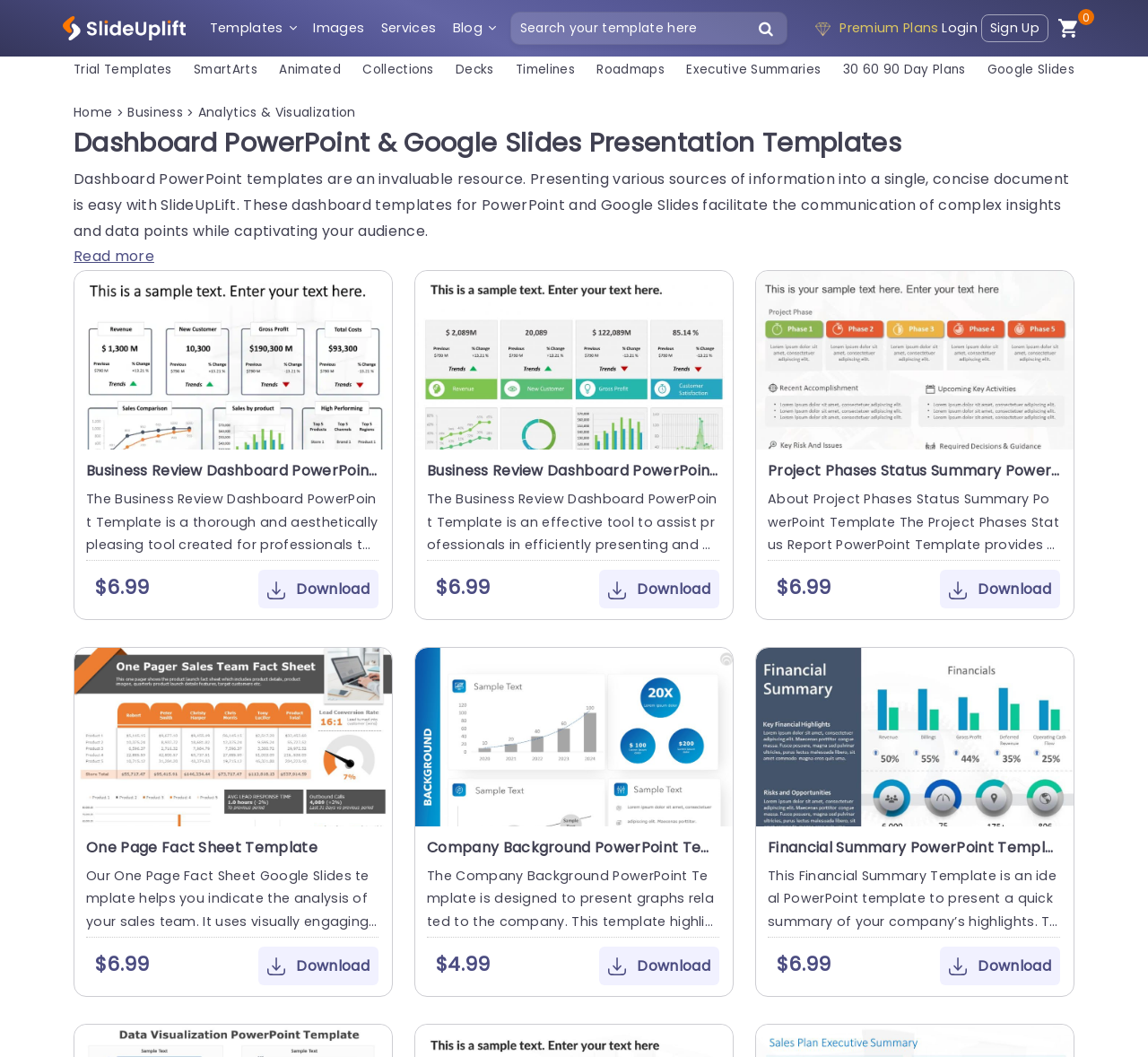Determine which piece of text is the heading of the webpage and provide it.

Dashboard PowerPoint & Google Slides Presentation Templates